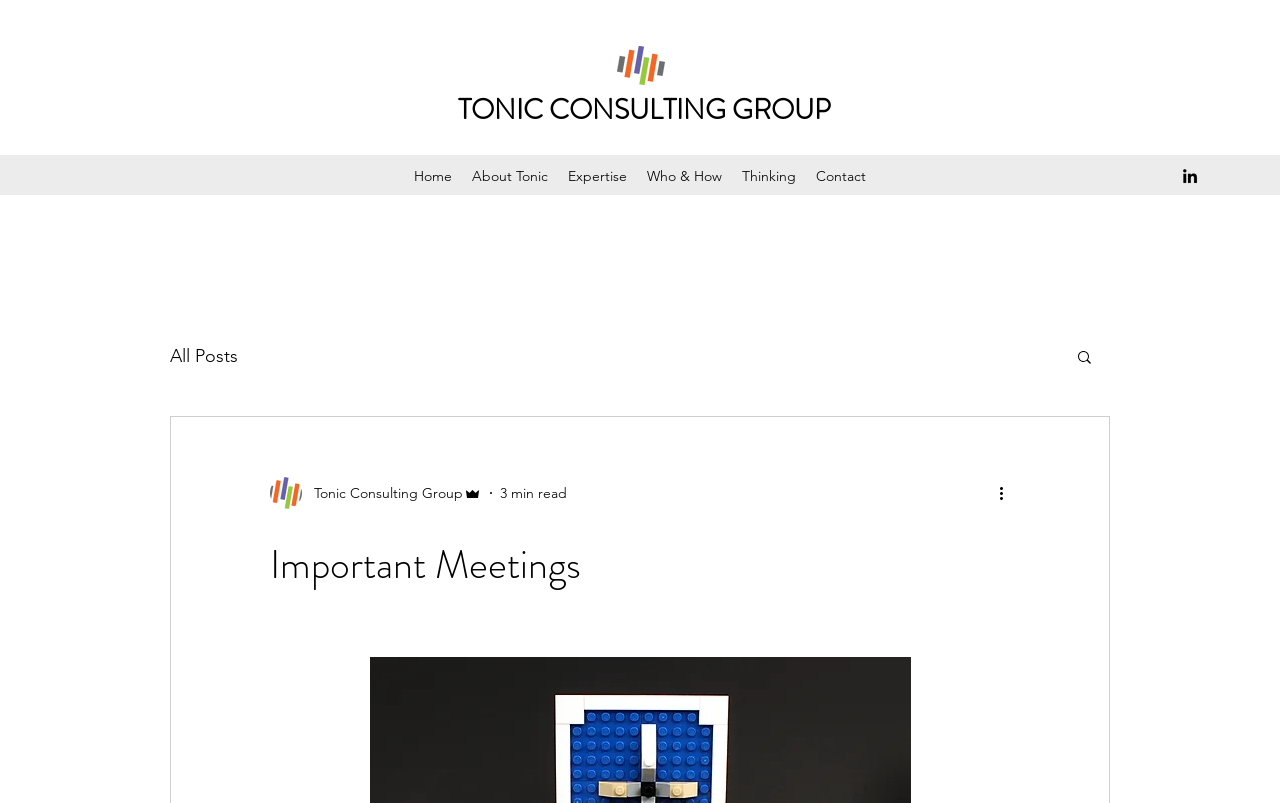Can you provide the bounding box coordinates for the element that should be clicked to implement the instruction: "Read Release Notes article collection"?

None